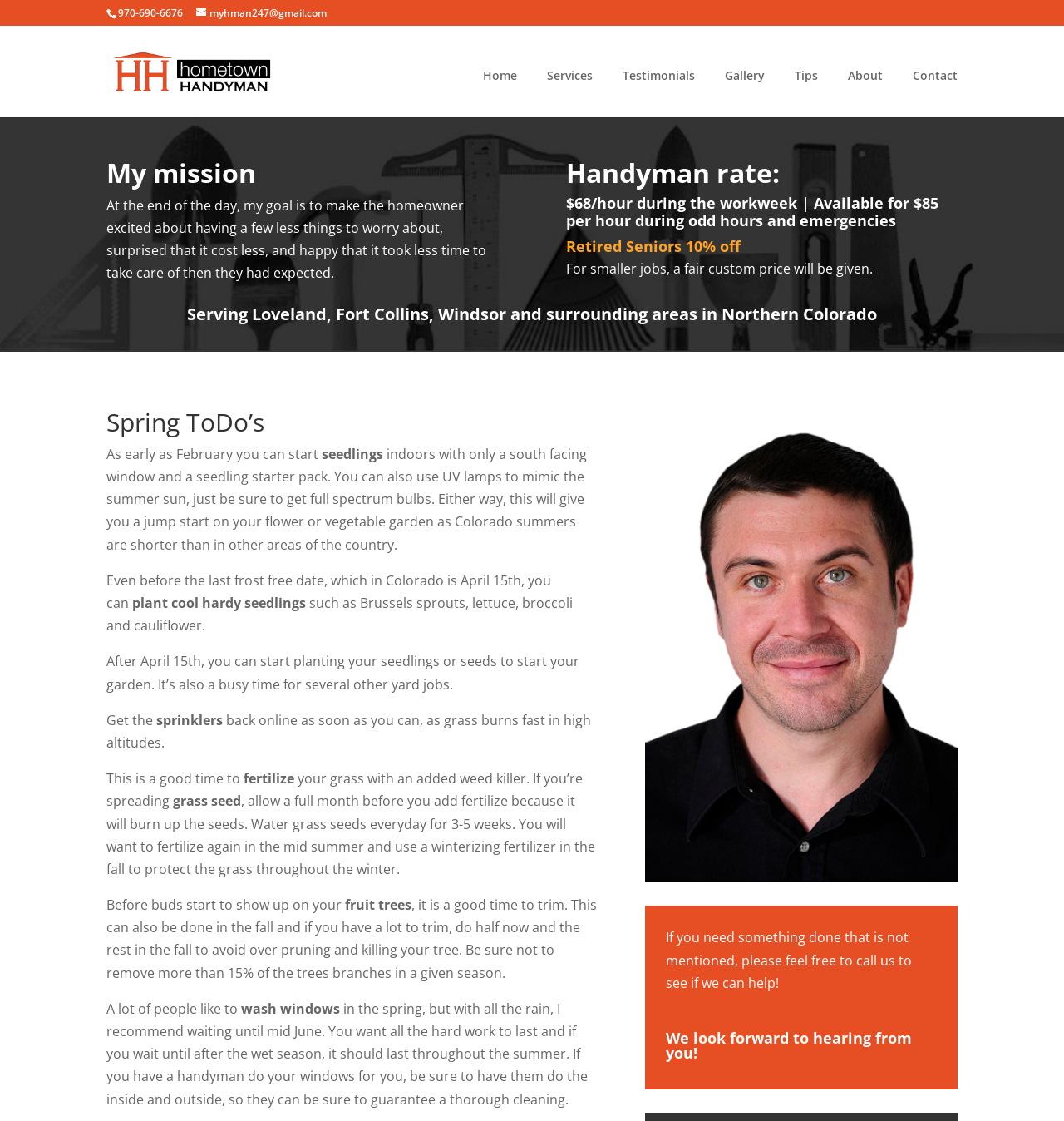Use a single word or phrase to answer the question: What is the recommended time to wash windows in the spring?

Mid June